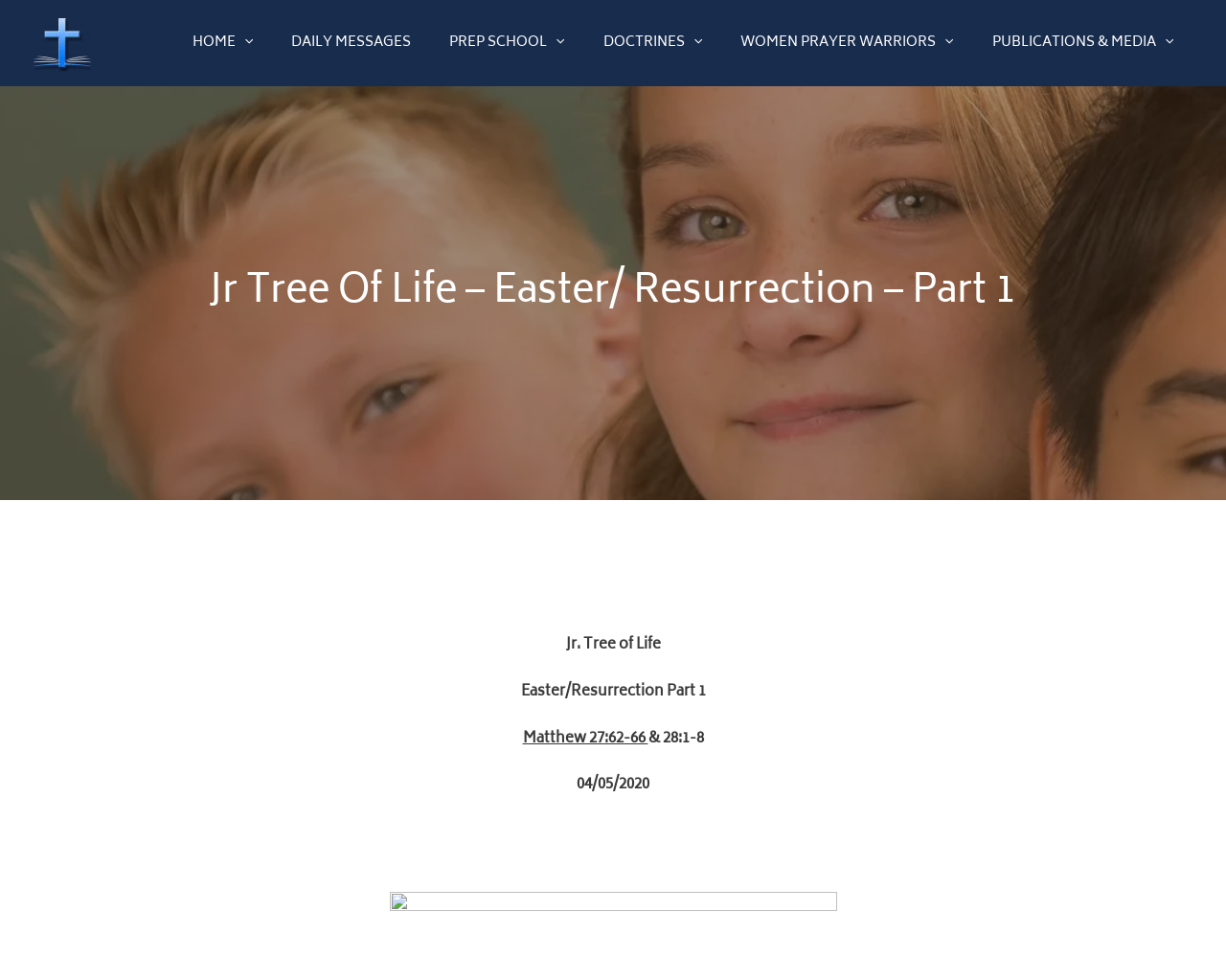Based on the element description alt="Robert McLaughlin Bible Ministries", identify the bounding box coordinates for the UI element. The coordinates should be in the format (top-left x, top-left y, bottom-right x, bottom-right y) and within the 0 to 1 range.

[0.027, 0.031, 0.074, 0.058]